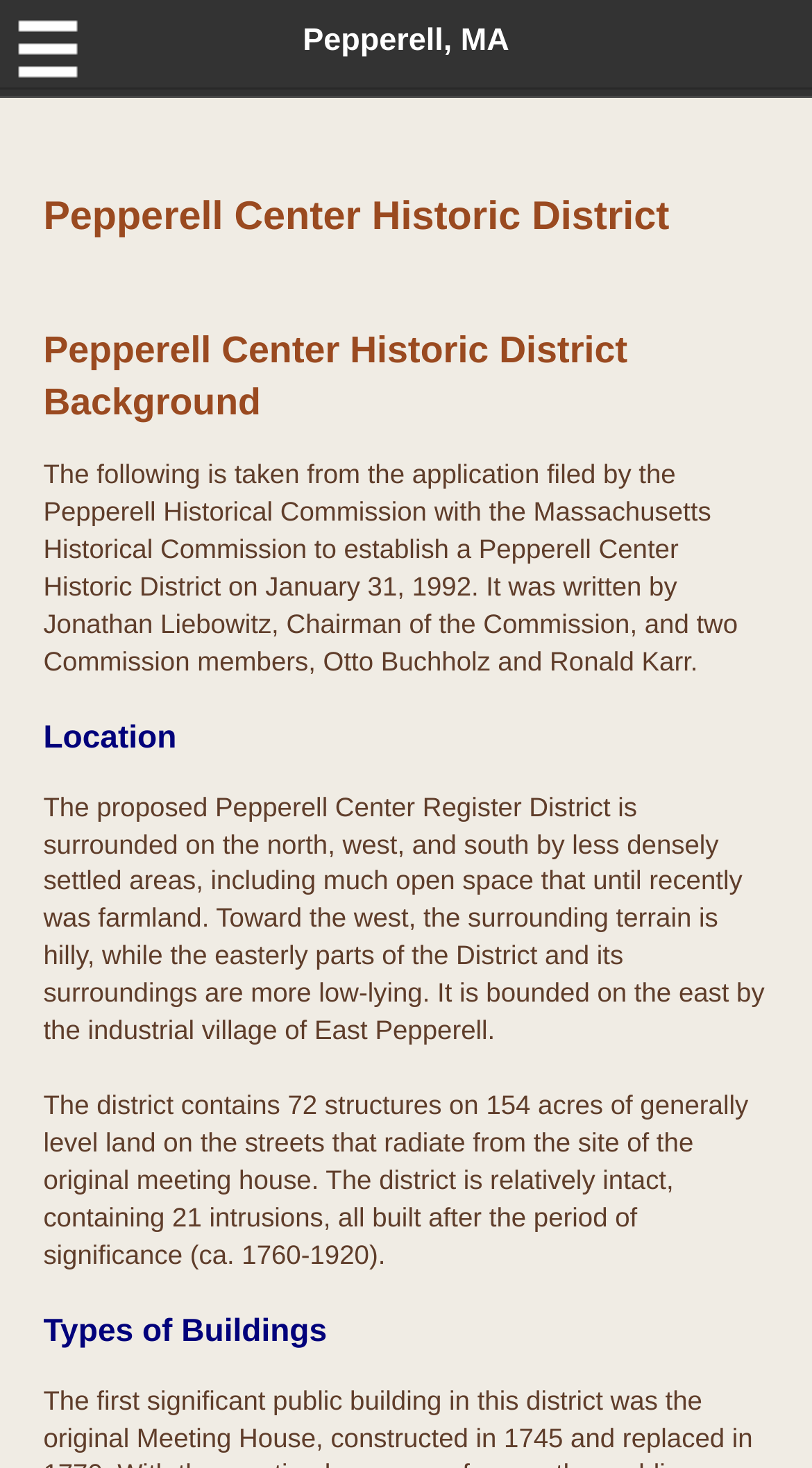What is the location of the Pepperell Center Historic District?
Using the image as a reference, give an elaborate response to the question.

I found the answer by reading the StaticText element that describes the location of the district, which mentions that it is bounded on the east by the industrial village of East Pepperell.